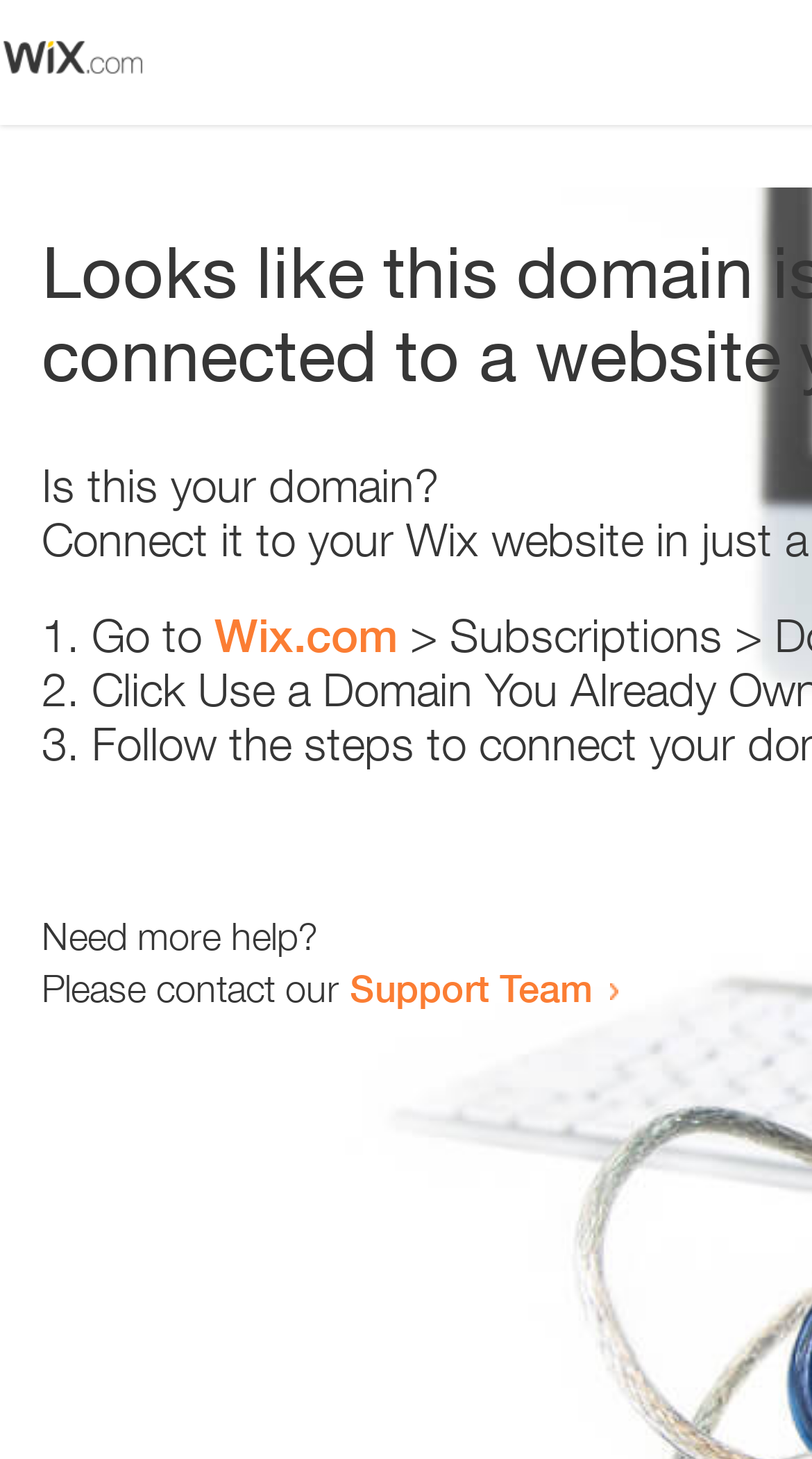Determine the bounding box for the described UI element: "Support Team".

[0.431, 0.661, 0.731, 0.693]